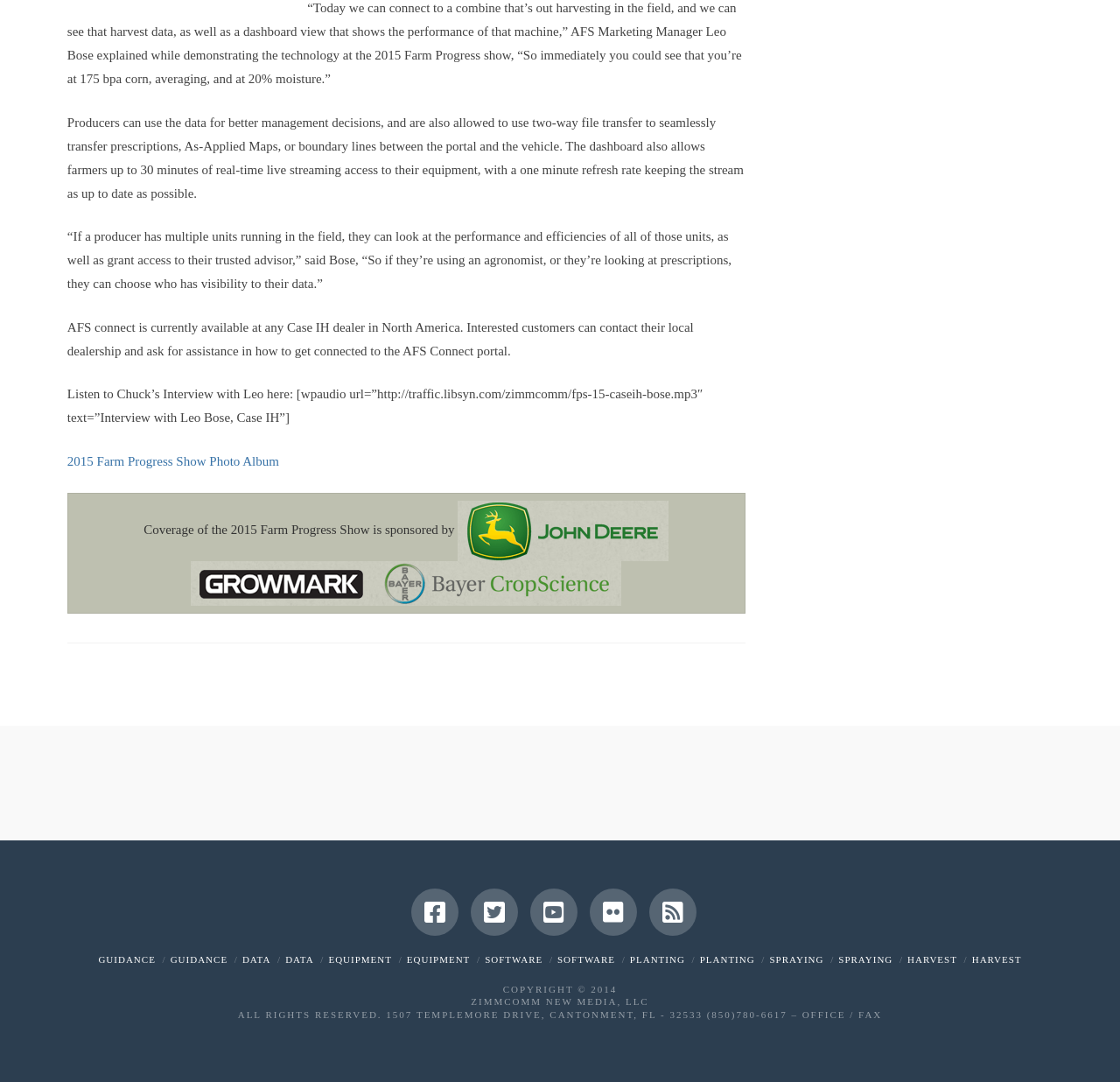Given the description Software, predict the bounding box coordinates of the UI element. Ensure the coordinates are in the format (top-left x, top-left y, bottom-right x, bottom-right y) and all values are between 0 and 1.

[0.498, 0.882, 0.549, 0.891]